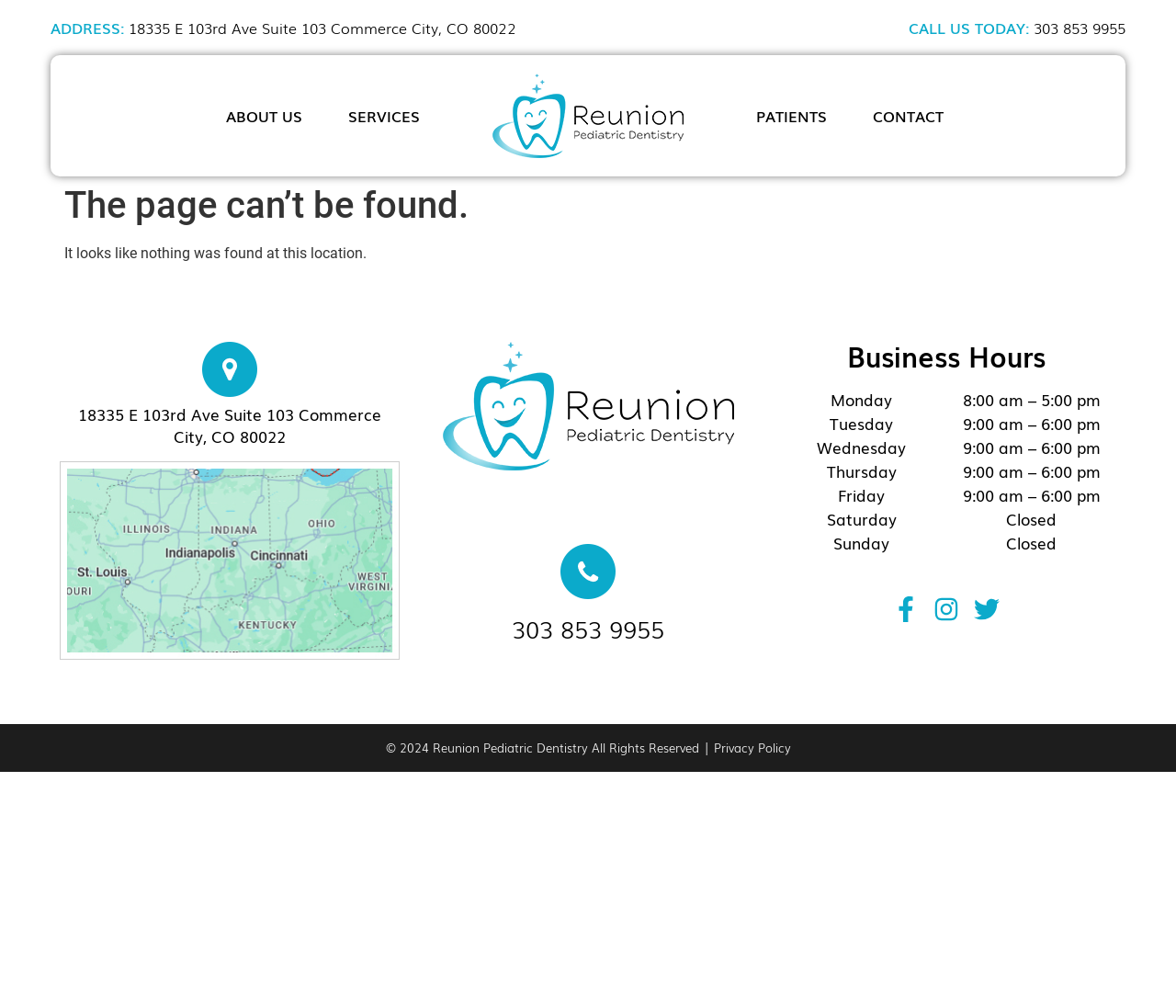Provide the bounding box coordinates of the HTML element described as: "Contact". The bounding box coordinates should be four float numbers between 0 and 1, i.e., [left, top, right, bottom].

[0.742, 0.094, 0.802, 0.136]